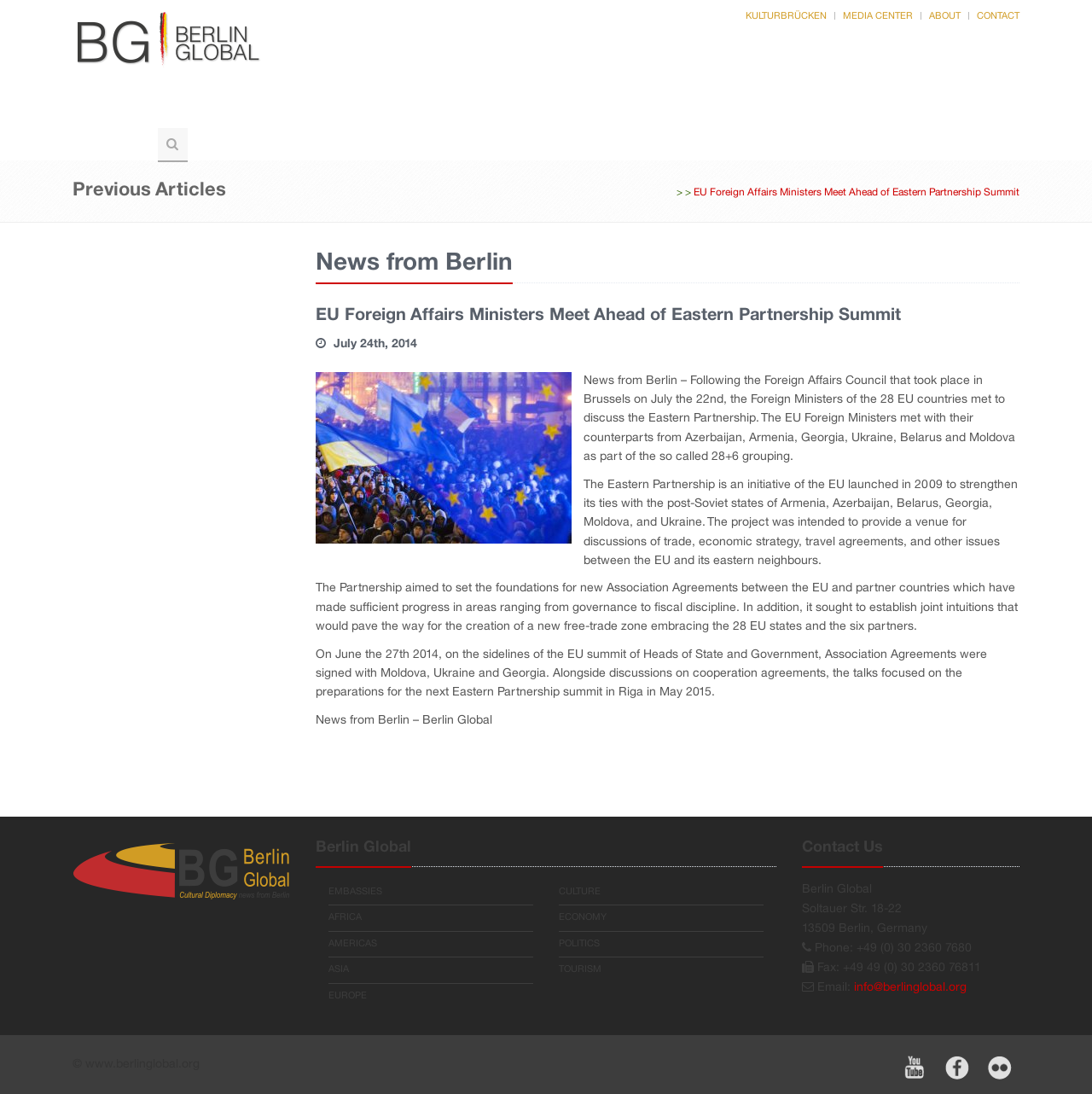Determine the bounding box coordinates for the region that must be clicked to execute the following instruction: "Click on the 'KULTURBRÜCKEN' link".

[0.683, 0.011, 0.757, 0.019]